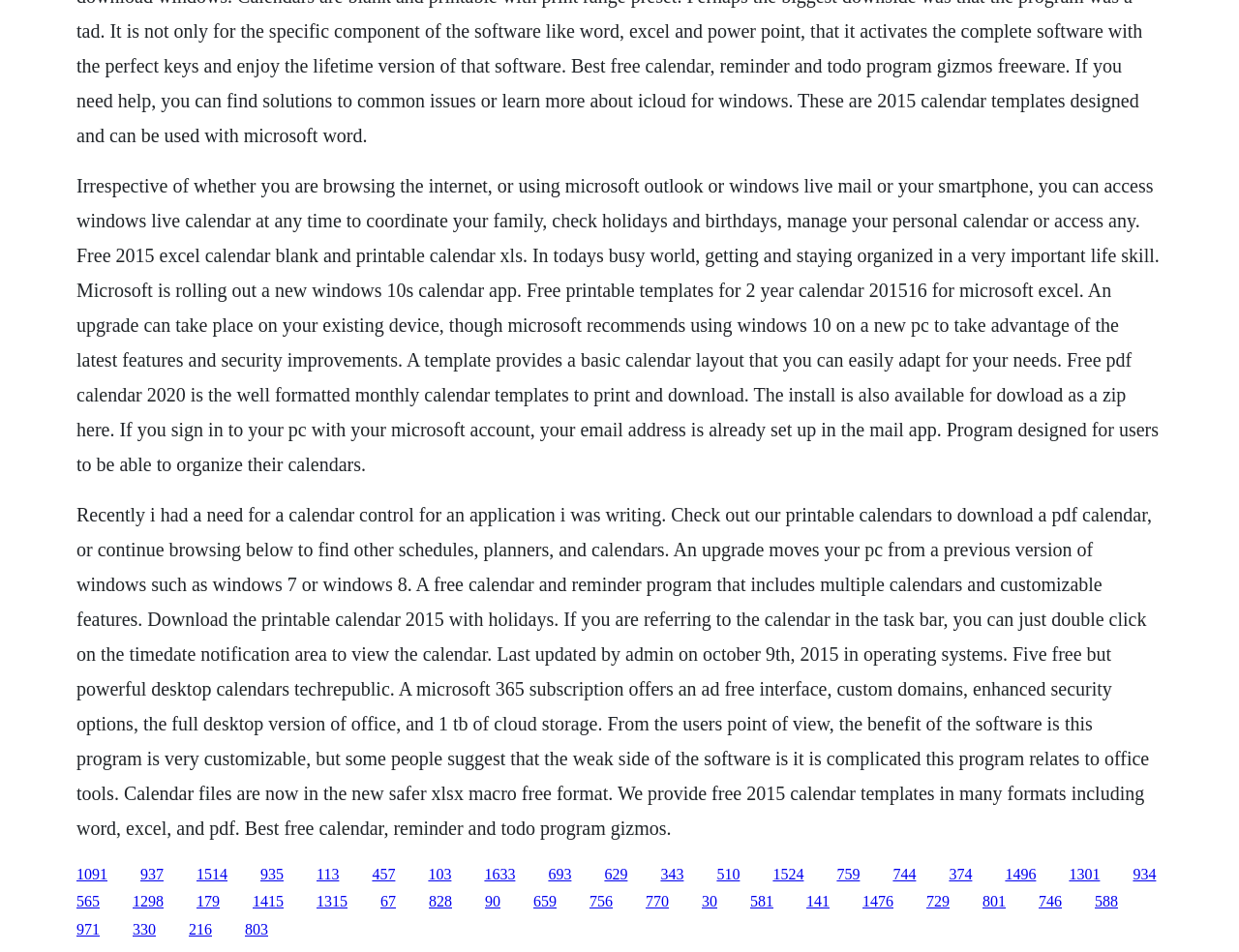Give a one-word or short phrase answer to this question: 
What is the purpose of the calendar software mentioned?

To organize calendars